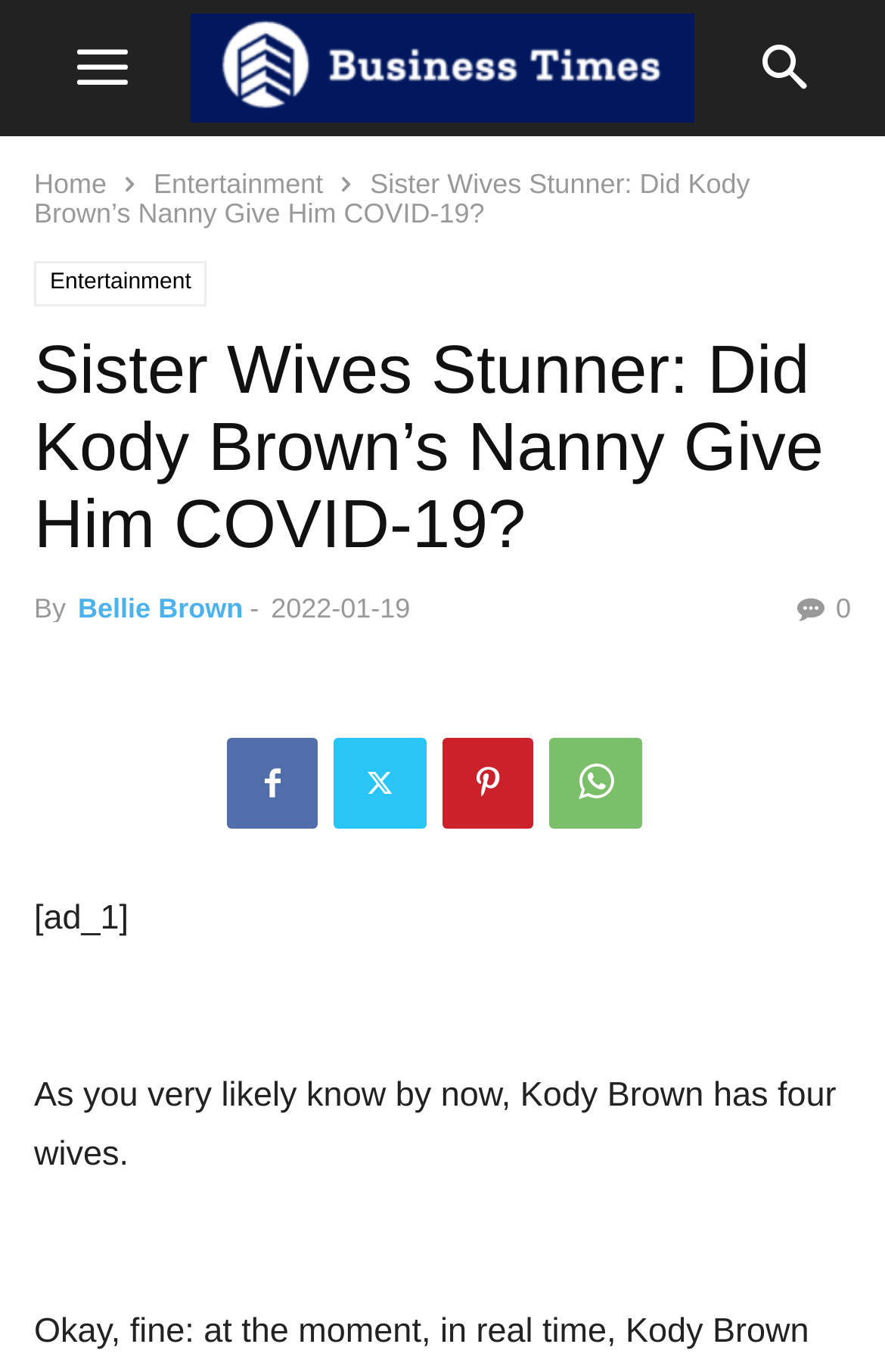Can you find the bounding box coordinates of the area I should click to execute the following instruction: "view entertainment news"?

[0.174, 0.122, 0.365, 0.146]